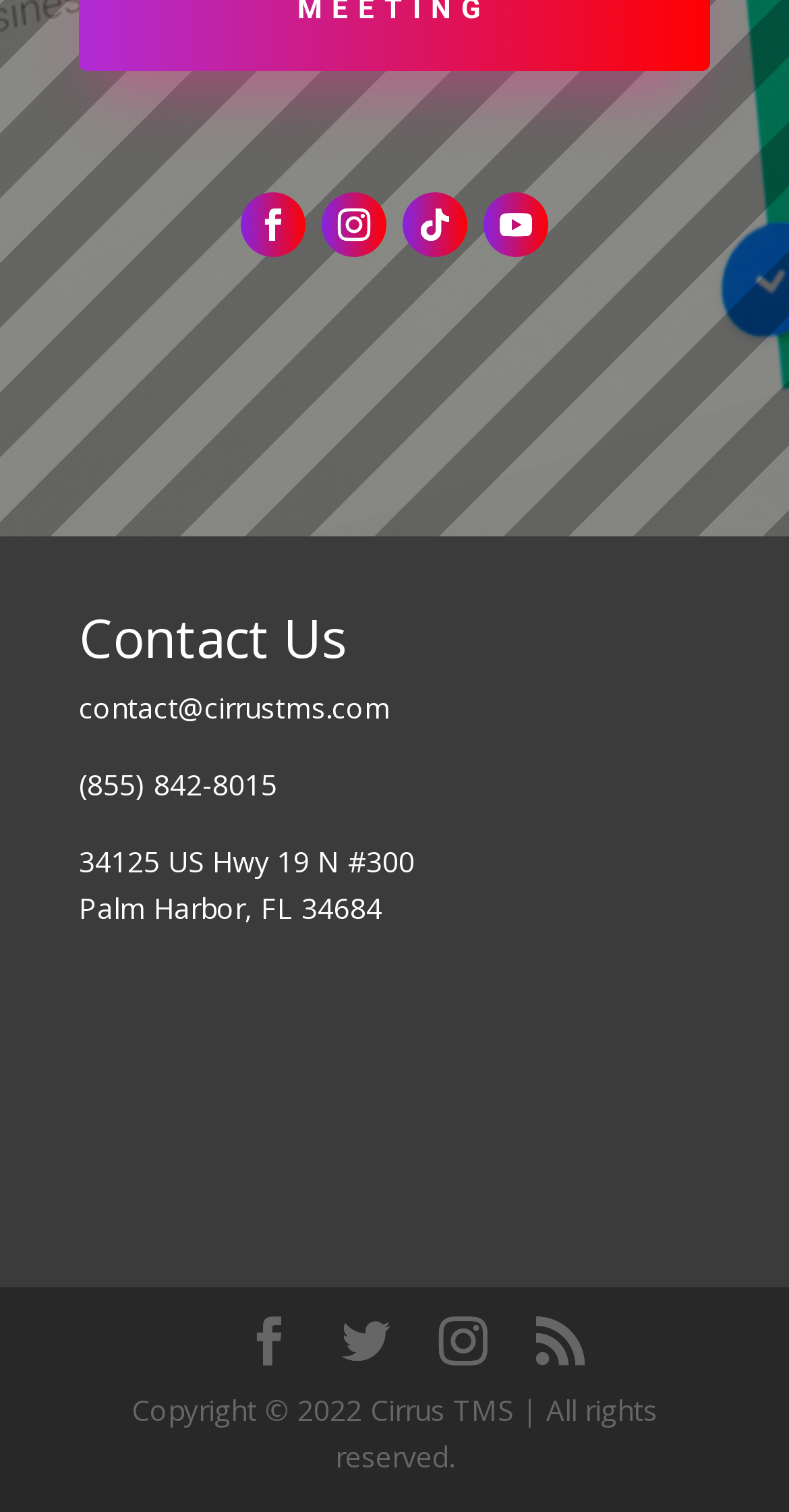Please specify the bounding box coordinates of the clickable section necessary to execute the following command: "Call the phone number".

[0.1, 0.506, 0.351, 0.531]